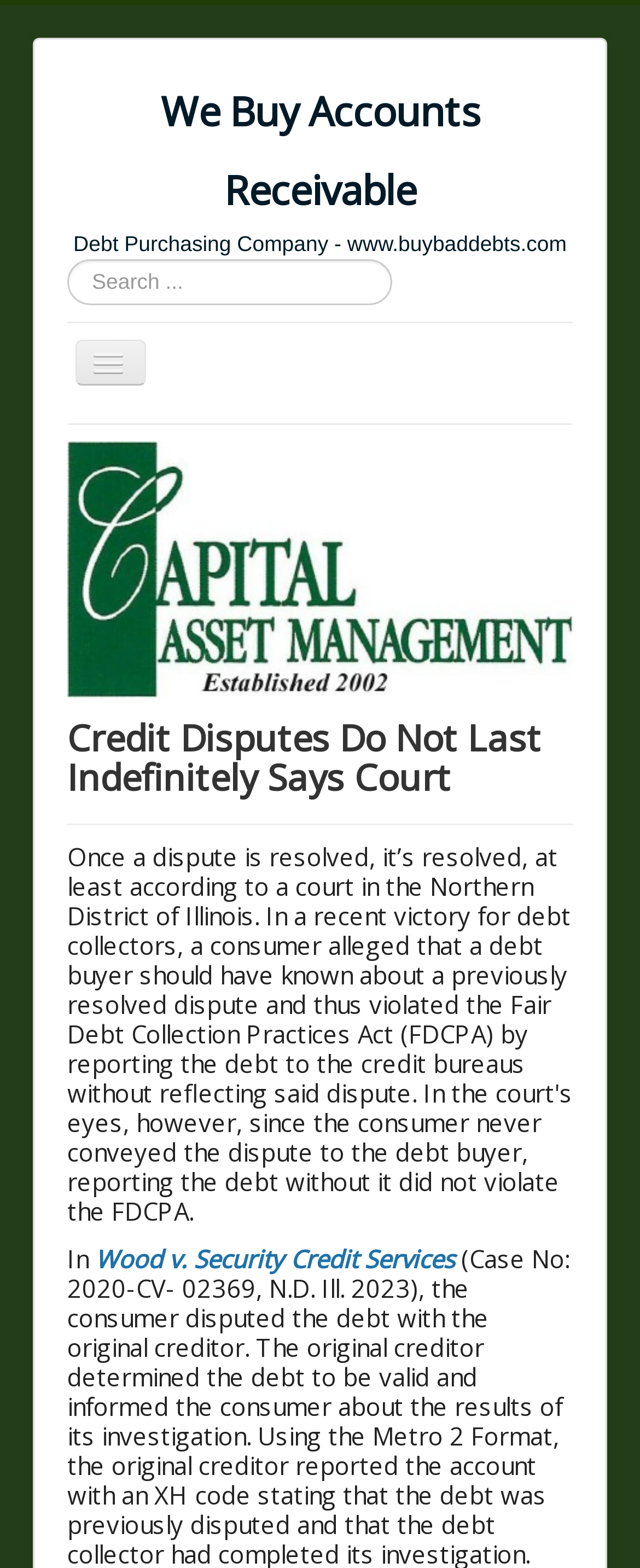Please answer the following question using a single word or phrase: What is the search placeholder text?

Search...